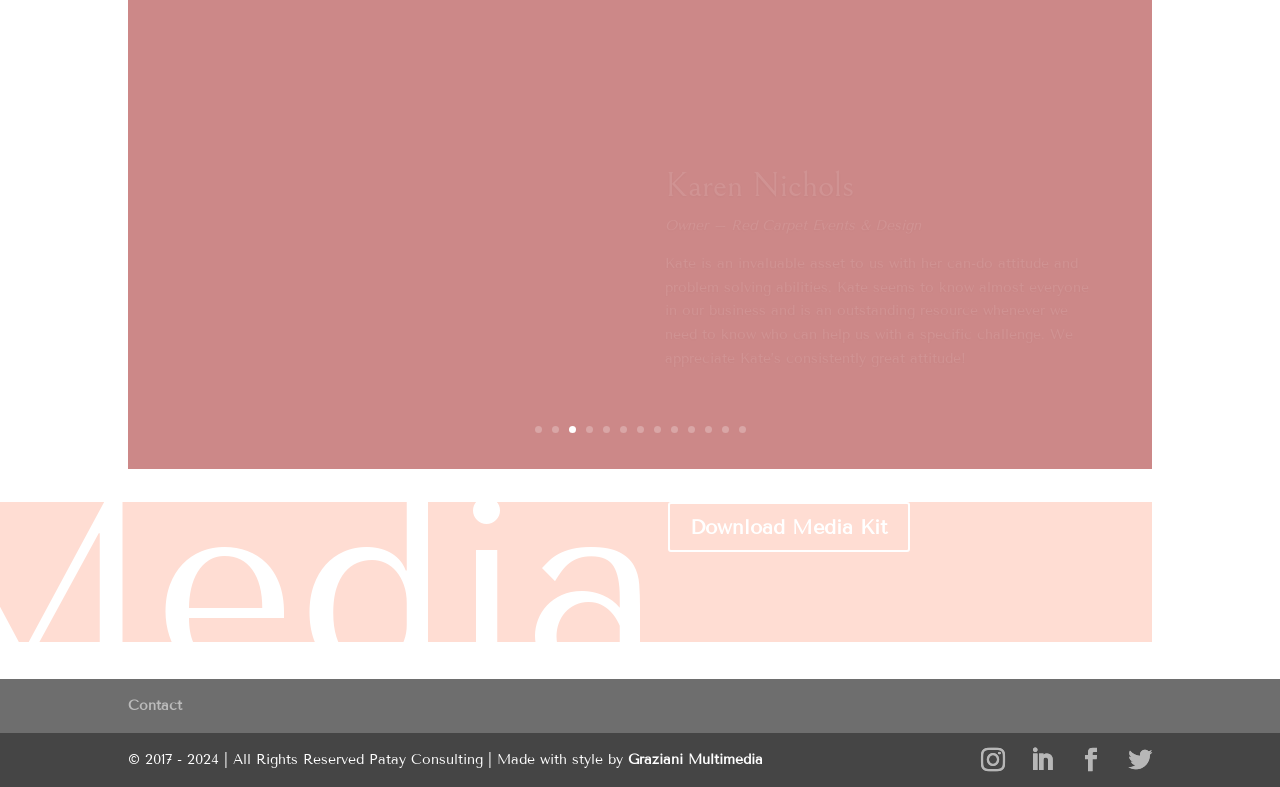Identify the bounding box coordinates of the element to click to follow this instruction: 'View testimonials'. Ensure the coordinates are four float values between 0 and 1, provided as [left, top, right, bottom].

[0.083, 0.235, 0.12, 0.296]